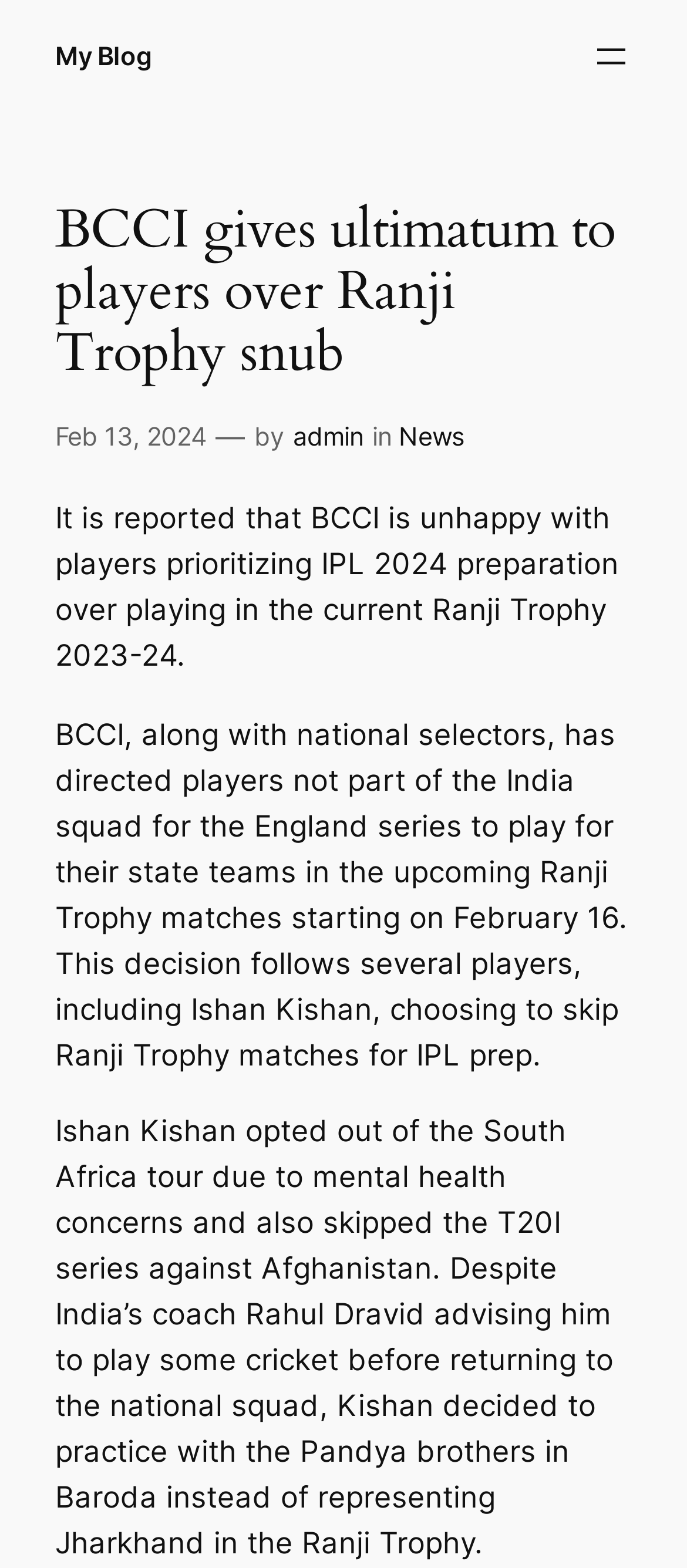Give a one-word or short phrase answer to the question: 
Who is the author of the article?

admin